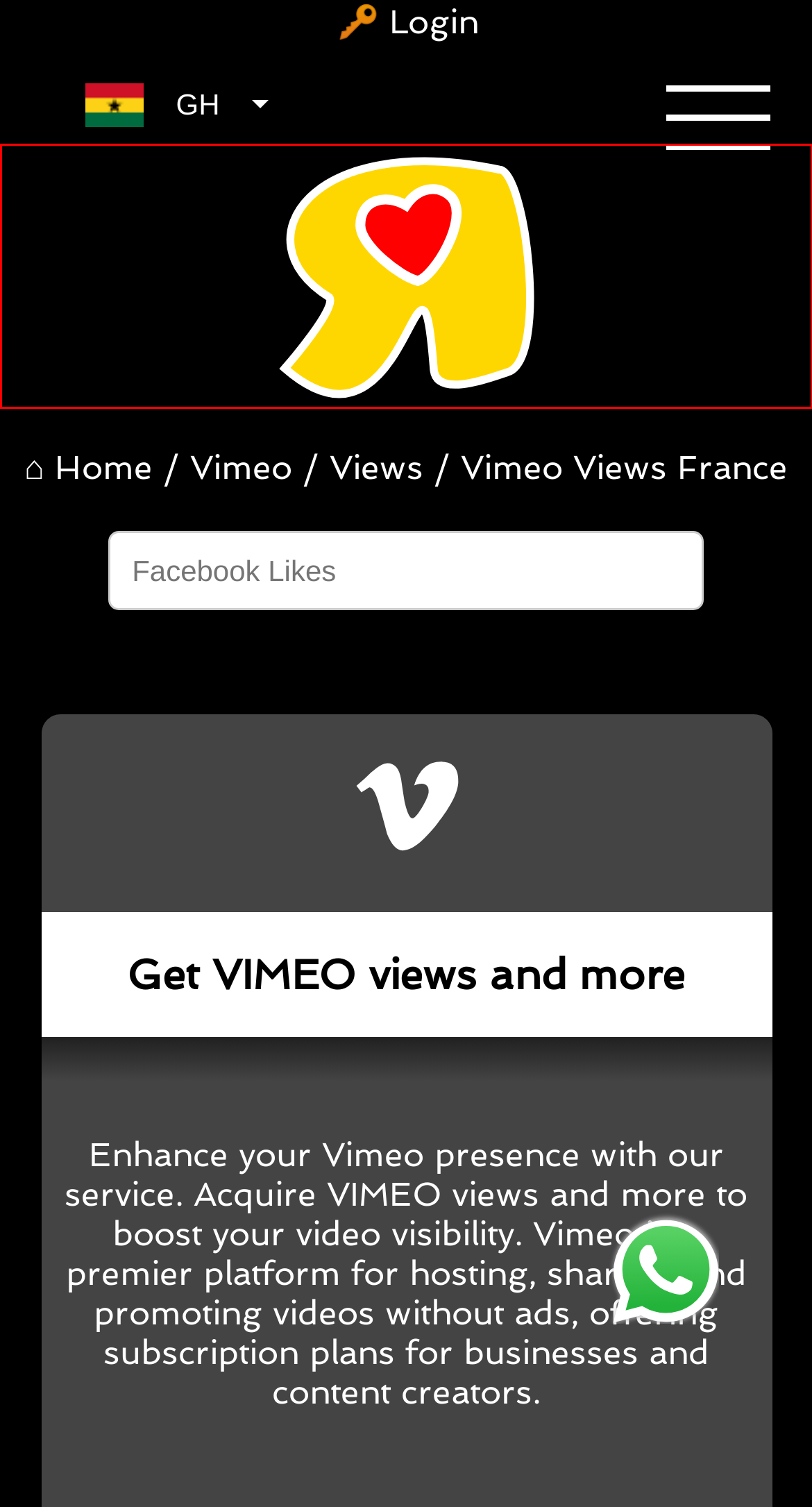Analyze the screenshot of a webpage with a red bounding box and select the webpage description that most accurately describes the new page resulting from clicking the element inside the red box. Here are the candidates:
A. Buy Active Likes, Followers, Subscribers, Views
B. Buy Legitimate Likes-R-us, Followers, Members, Views
C. Buy Legitimate Likes-R-us, Followers, Members, Likes
D. Buy Visitors, Comments, Shares, Online Shop Development Online Marketing
E. Buy Real Likes, Followers, Subscribers, Comments
F. Buy Active & Real Likes-R-us, Subscribers, Members, Likes
G. Buy Non-bot Likes-R-us, Subscribers, Members, Likes
H. Buy Non-bot Likes-R-us, Followers, Members, Comments

E